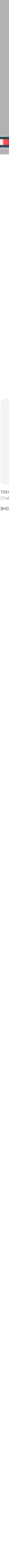Please give a succinct answer to the question in one word or phrase:
What is the price of each chakra bracelet?

BHD 44.55